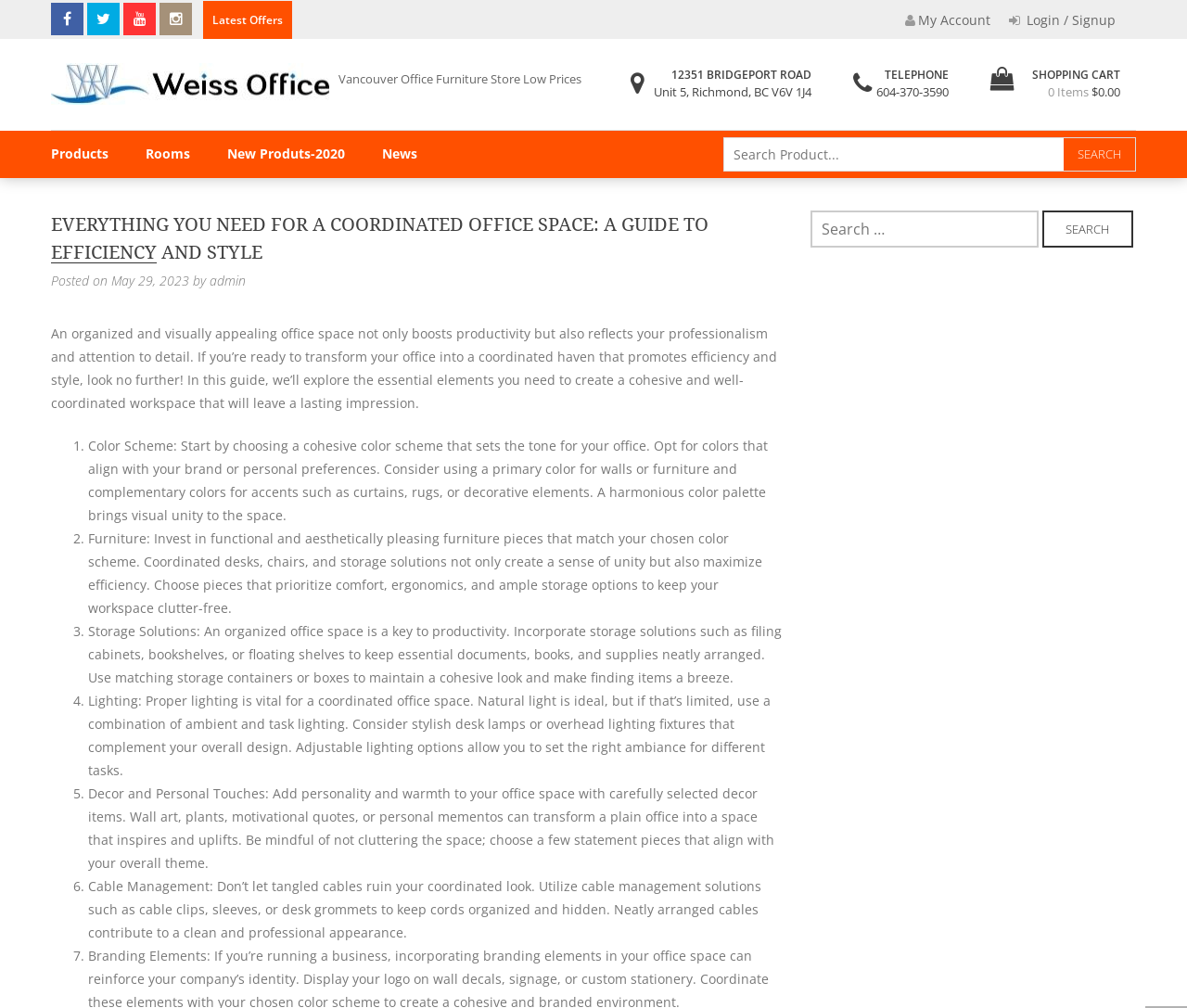What is the name of the office furniture store?
Using the image as a reference, answer the question in detail.

I found the answer by looking at the link element with the text 'Weiss Office Furniture' which is located at the top left of the webpage, and it seems to be the name of the office furniture store.